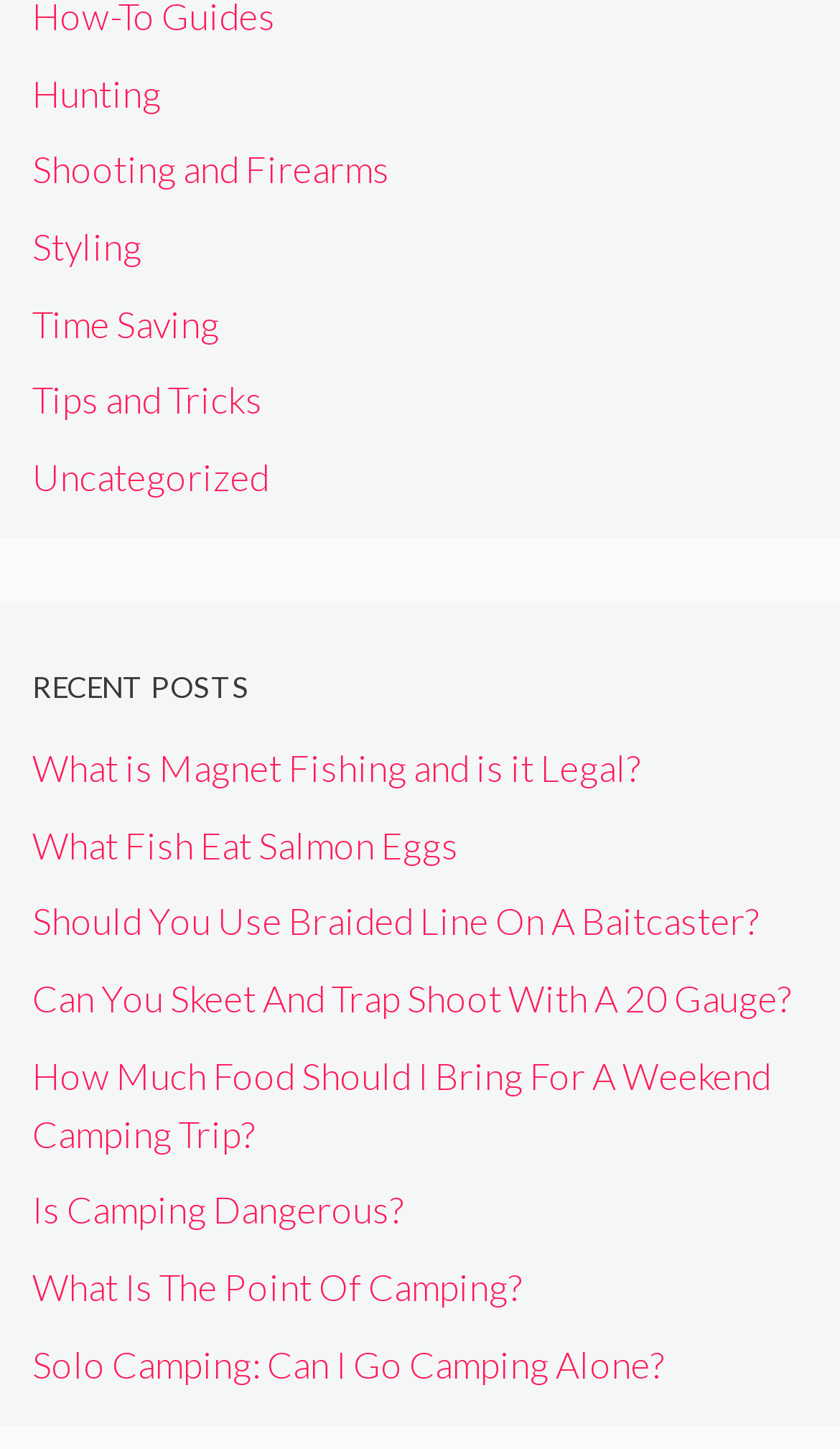Find the bounding box coordinates of the area that needs to be clicked in order to achieve the following instruction: "Read about What is Magnet Fishing and is it Legal?". The coordinates should be specified as four float numbers between 0 and 1, i.e., [left, top, right, bottom].

[0.038, 0.514, 0.762, 0.545]